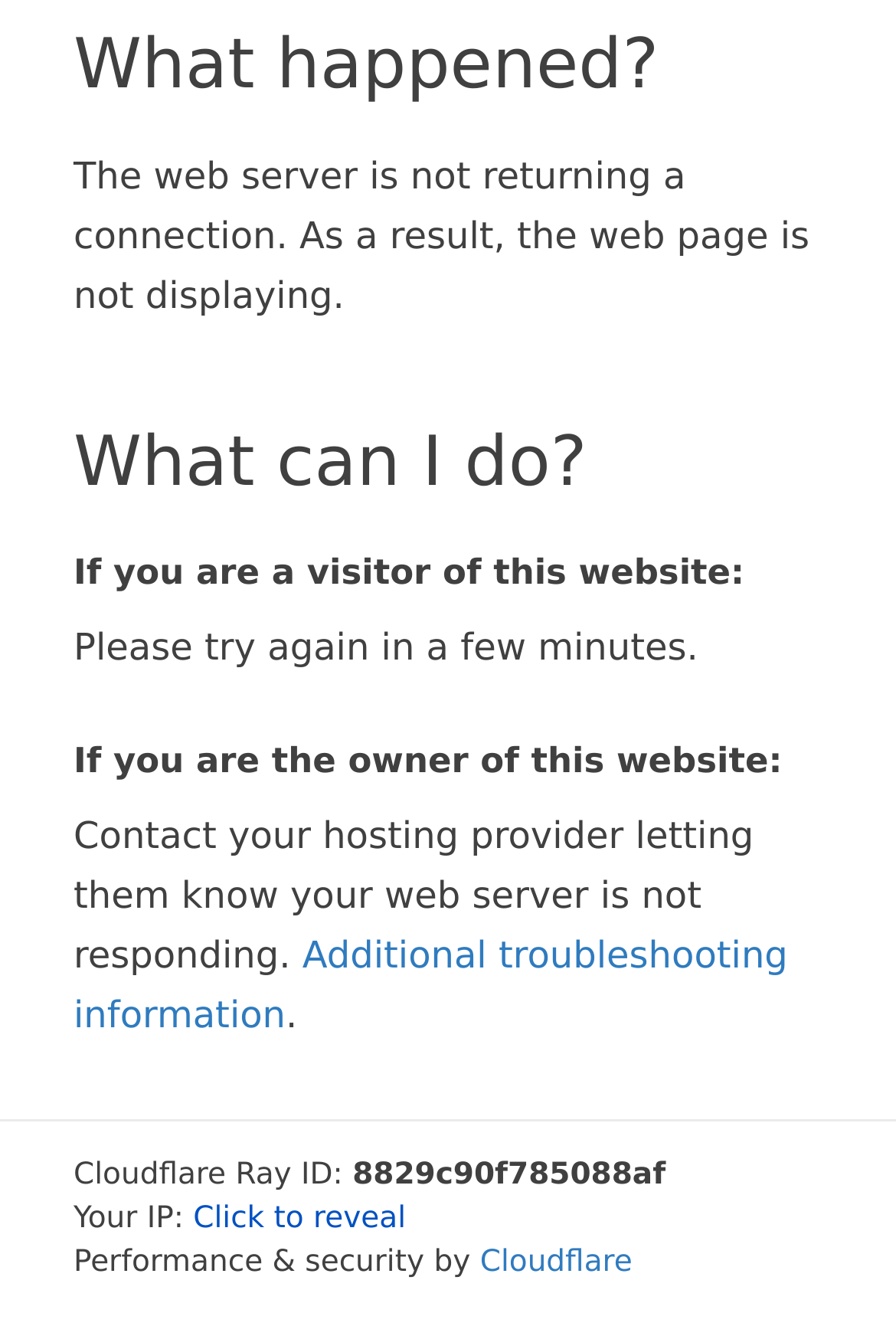What should the owner of this website do?
Answer the question with just one word or phrase using the image.

Contact hosting provider